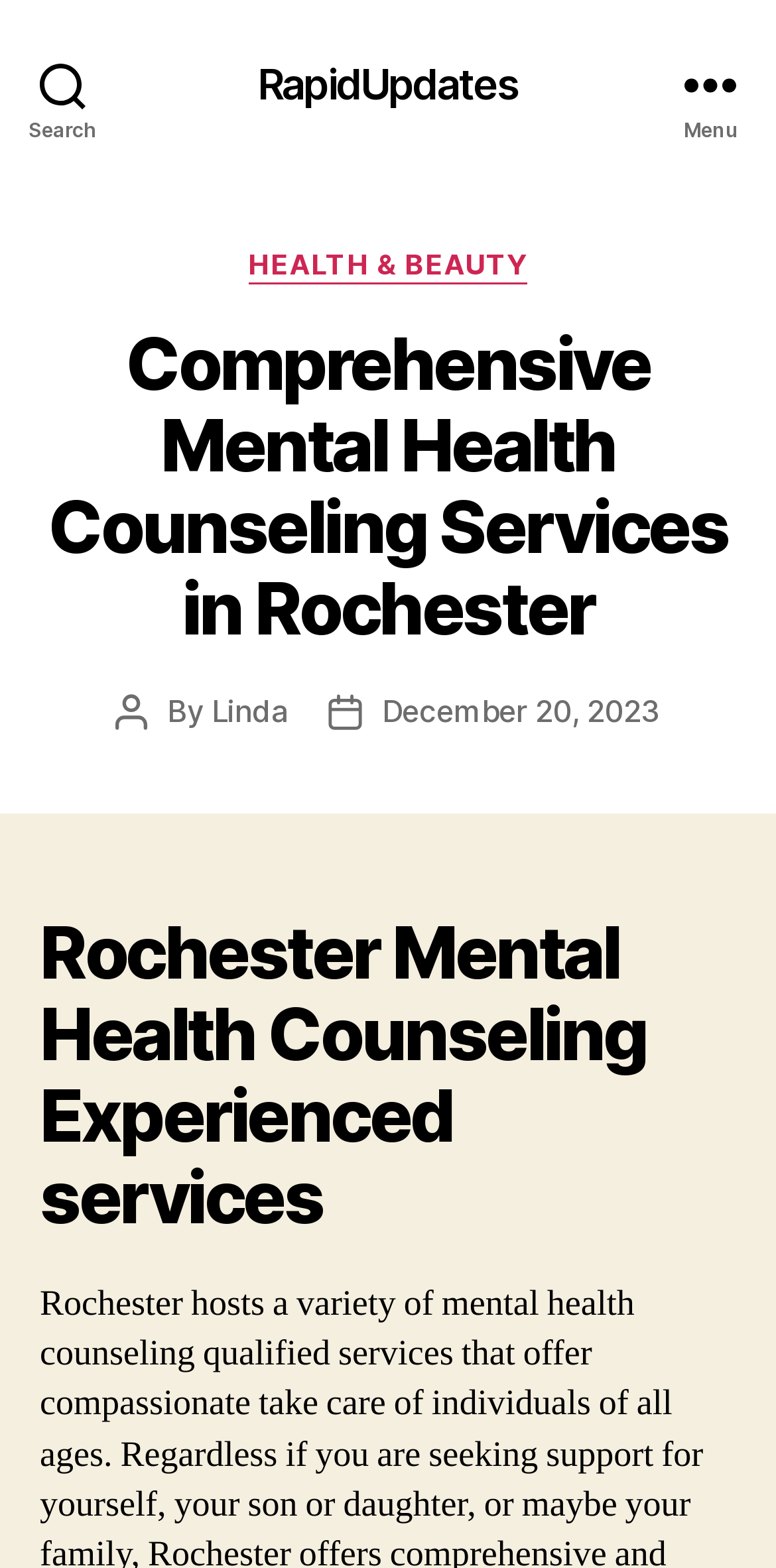What is the date of the post?
Give a detailed response to the question by analyzing the screenshot.

I found the answer by looking at the section that mentions 'Post date', which is followed by the link 'December 20, 2023', indicating that the post was made on this date.